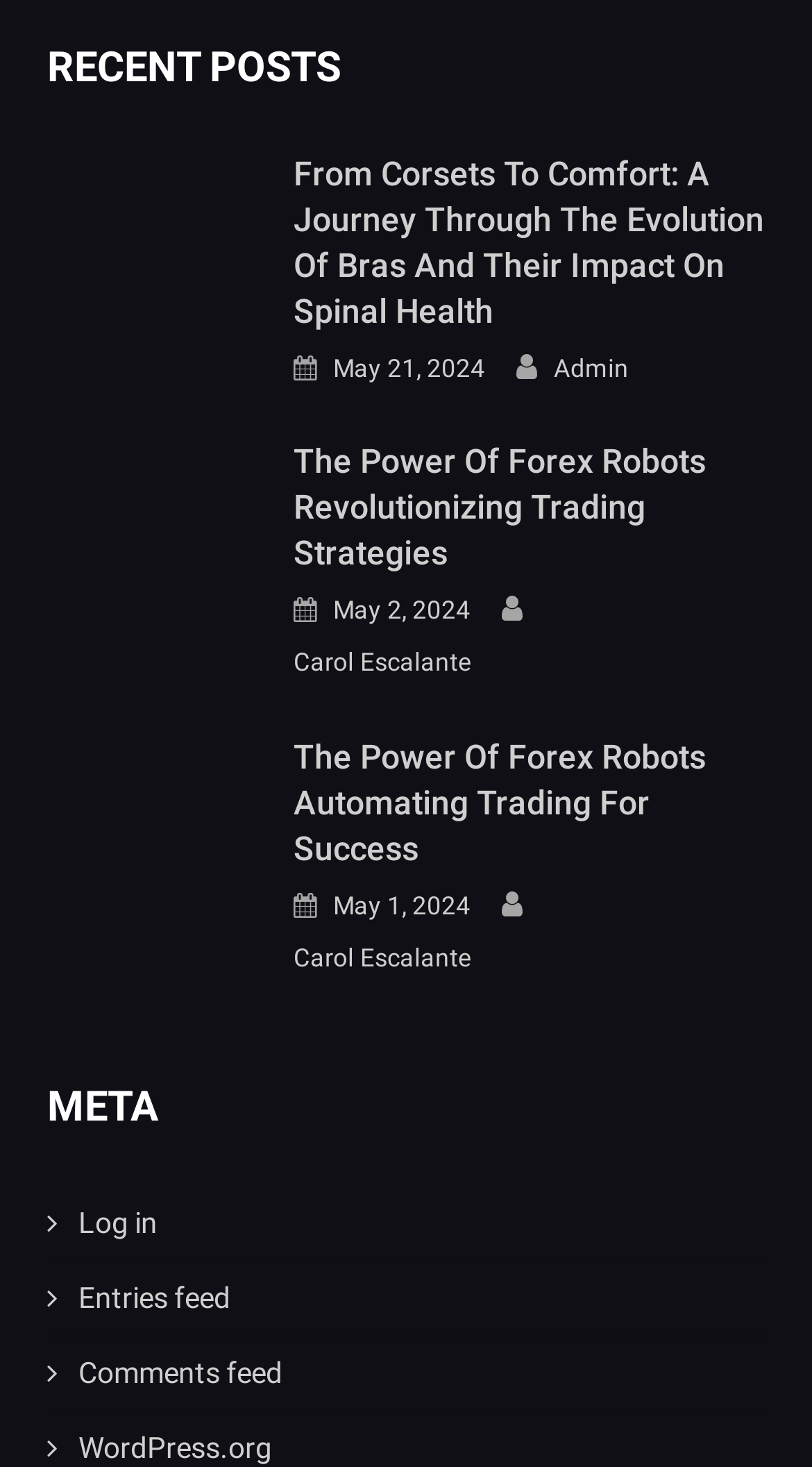Can you find the bounding box coordinates for the element to click on to achieve the instruction: "Login to the website"?

[0.058, 0.809, 0.942, 0.86]